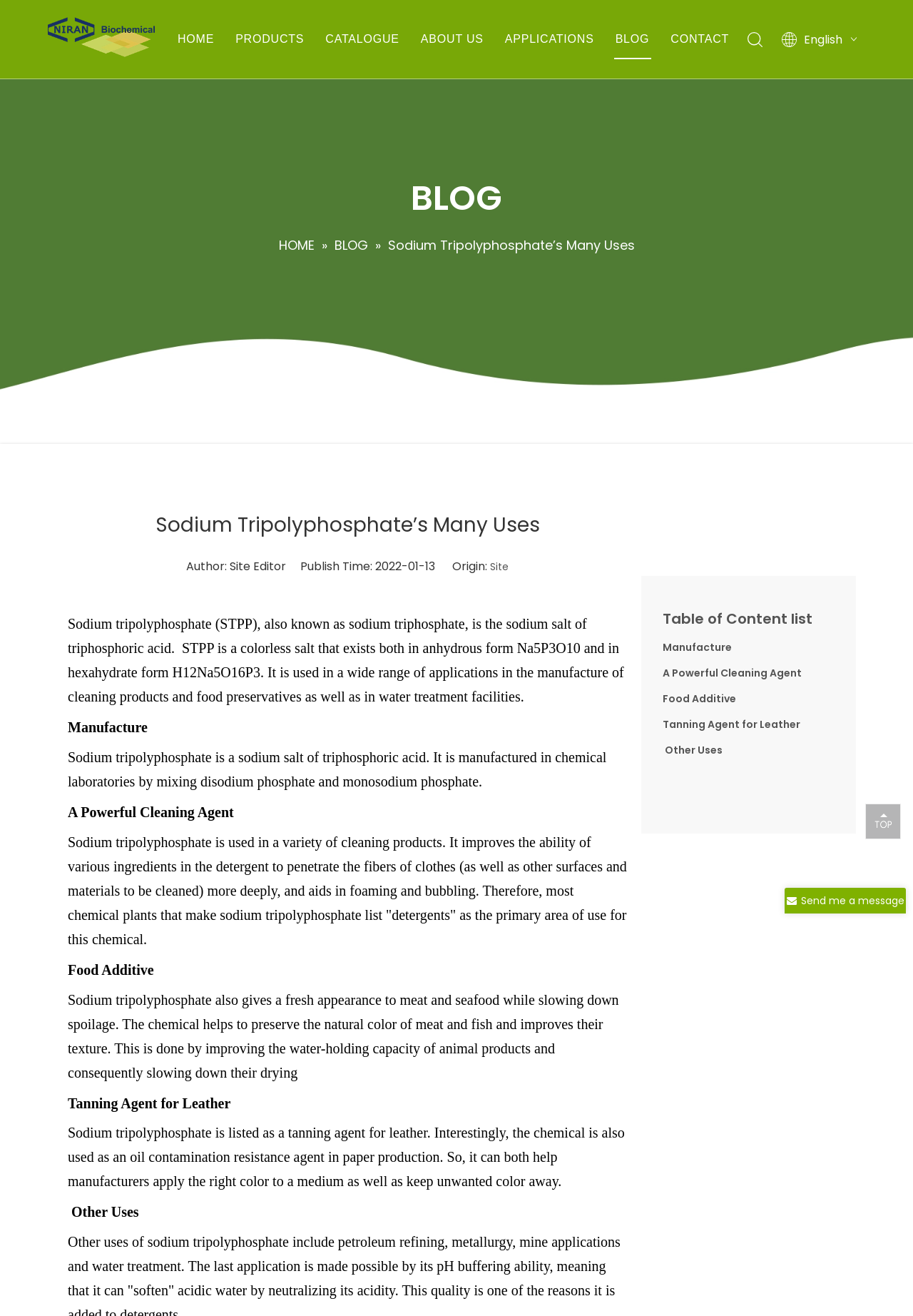What is the first link on the top navigation bar?
Please look at the screenshot and answer in one word or a short phrase.

HOME